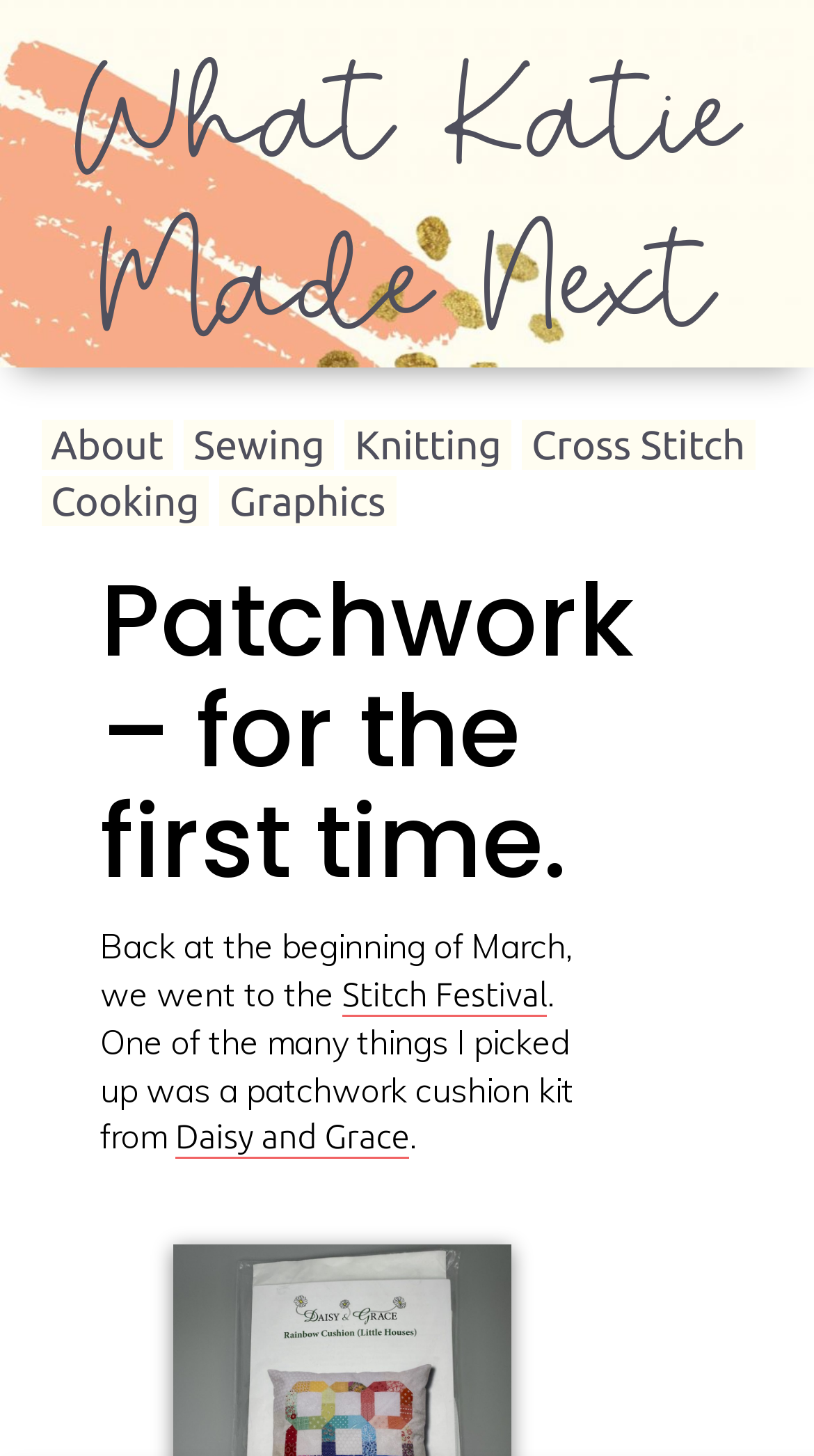Please identify the bounding box coordinates of the clickable region that I should interact with to perform the following instruction: "go to About page". The coordinates should be expressed as four float numbers between 0 and 1, i.e., [left, top, right, bottom].

[0.05, 0.288, 0.213, 0.323]